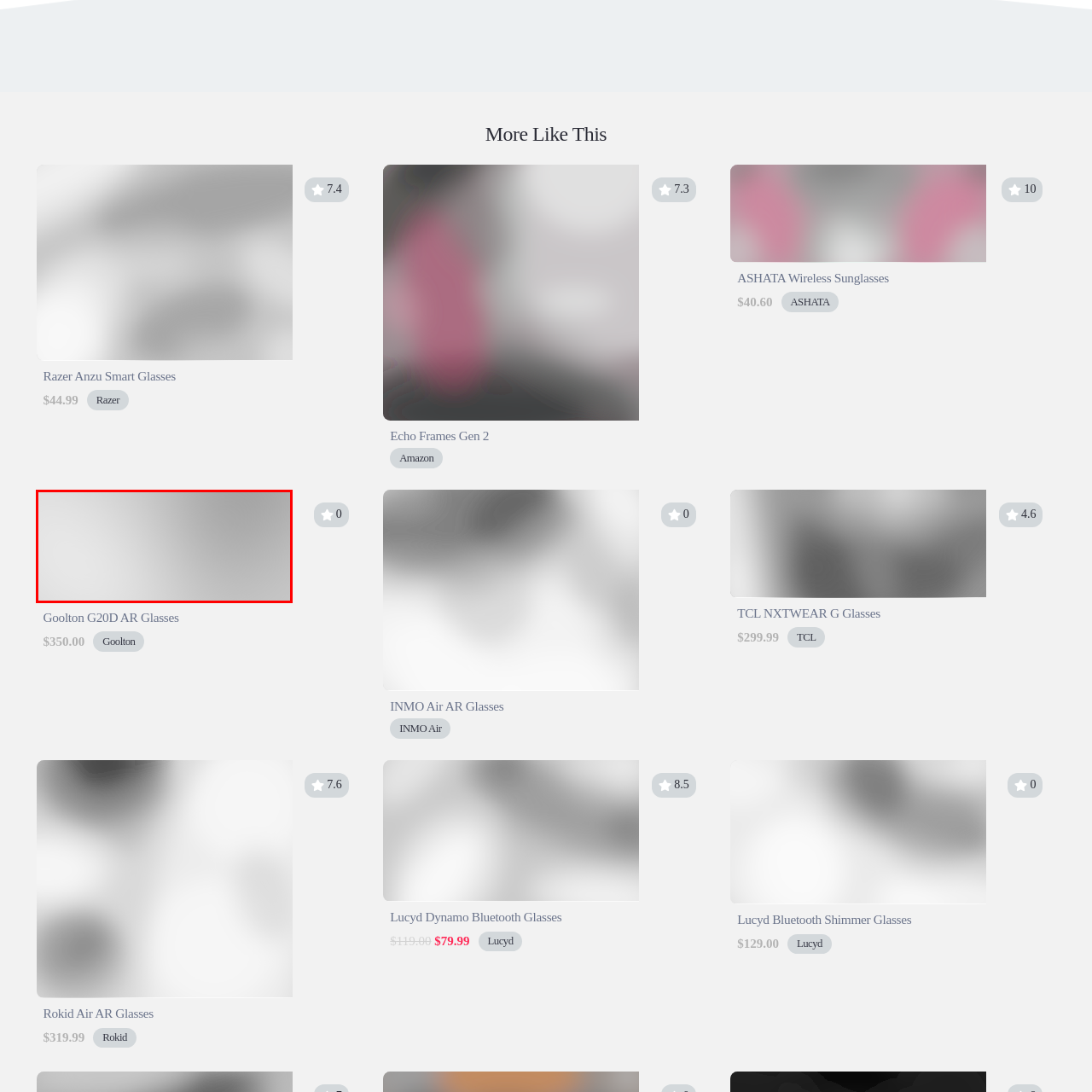Provide an elaborate description of the visual elements present in the image enclosed by the red boundary.

The image showcases the **Goolton G20D AR Glasses** in a sleek design, prominently featured within a product listing. These augmented reality glasses, highlighted for their innovative features, offer a modern edge to personal tech. The display indicates a price of **$350.00**, emphasizing their premium positioning in the market. The overall aesthetic and functionality appeal to tech enthusiasts looking for advanced wearable solutions.